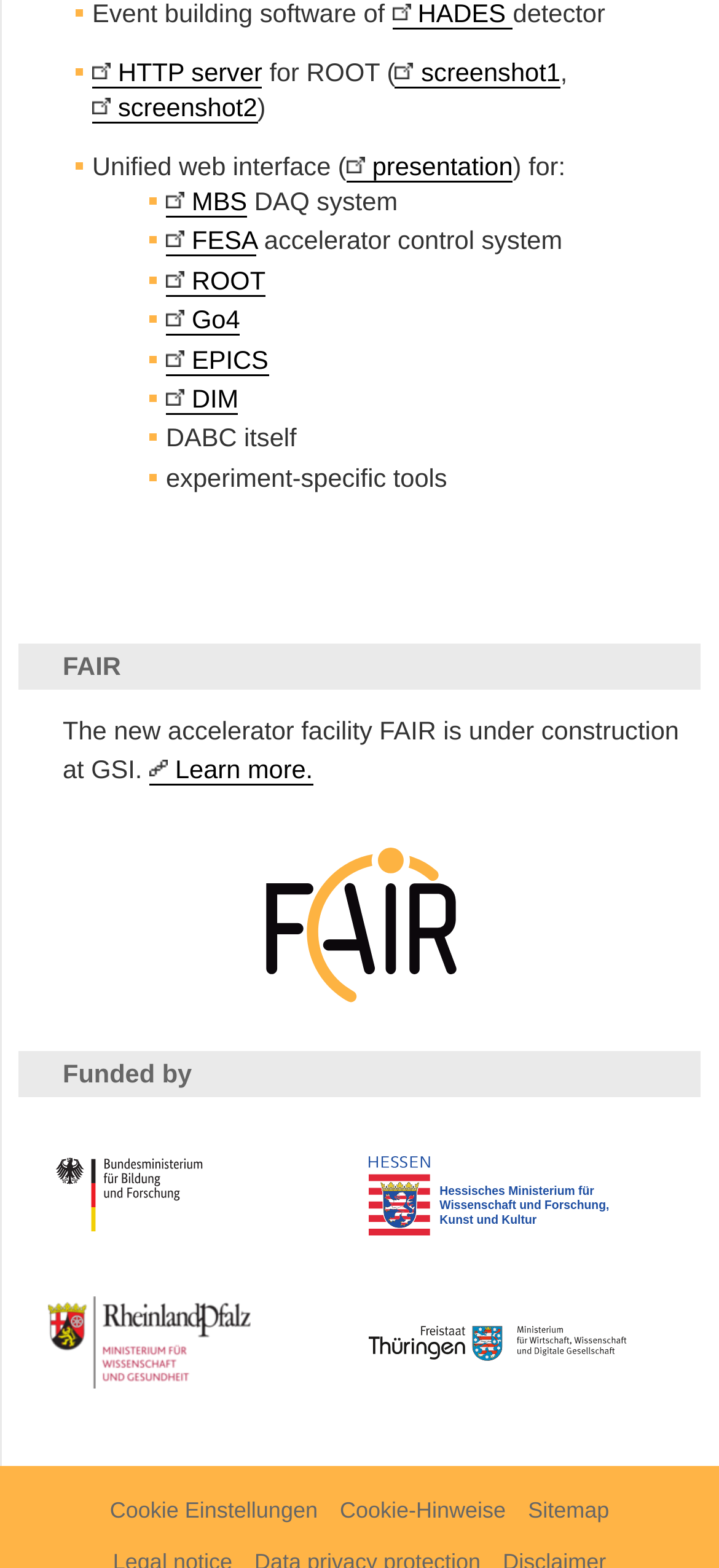Answer this question using a single word or a brief phrase:
What is the name of the unified web interface?

presentation